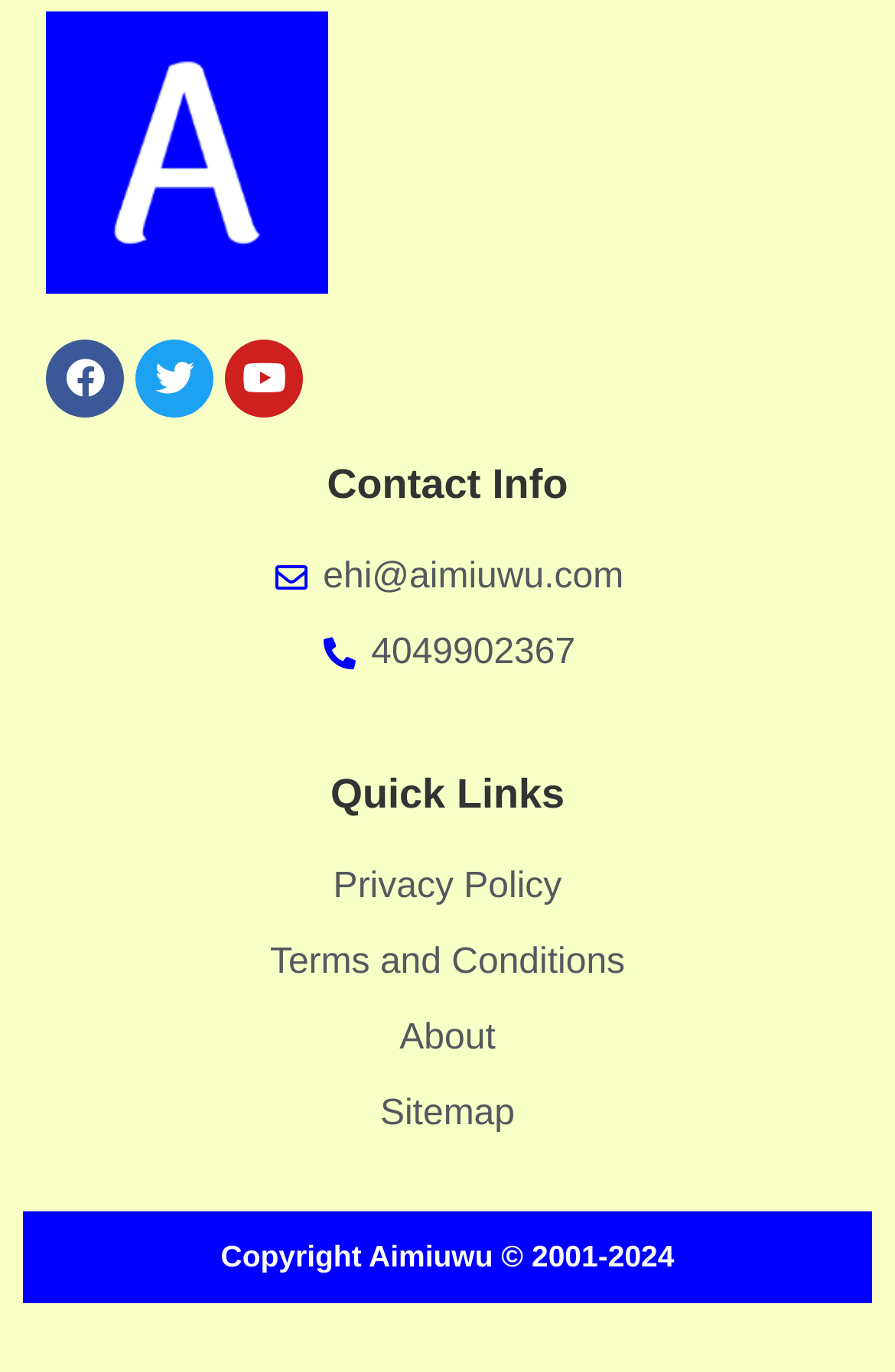Locate the bounding box of the UI element described by: "Twitter" in the given webpage screenshot.

[0.151, 0.247, 0.238, 0.304]